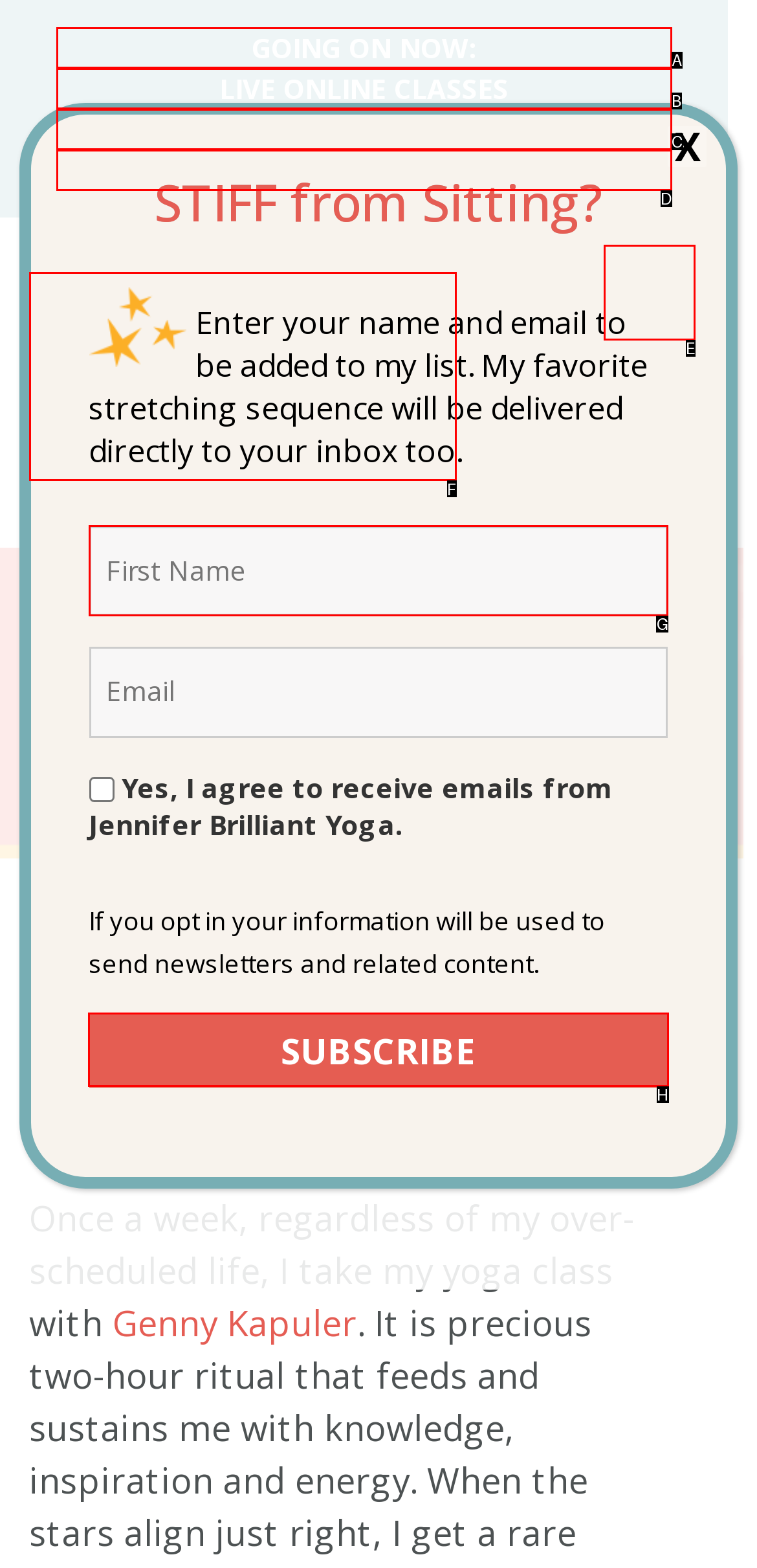Find the correct option to complete this instruction: Subscribe to the newsletter. Reply with the corresponding letter.

H